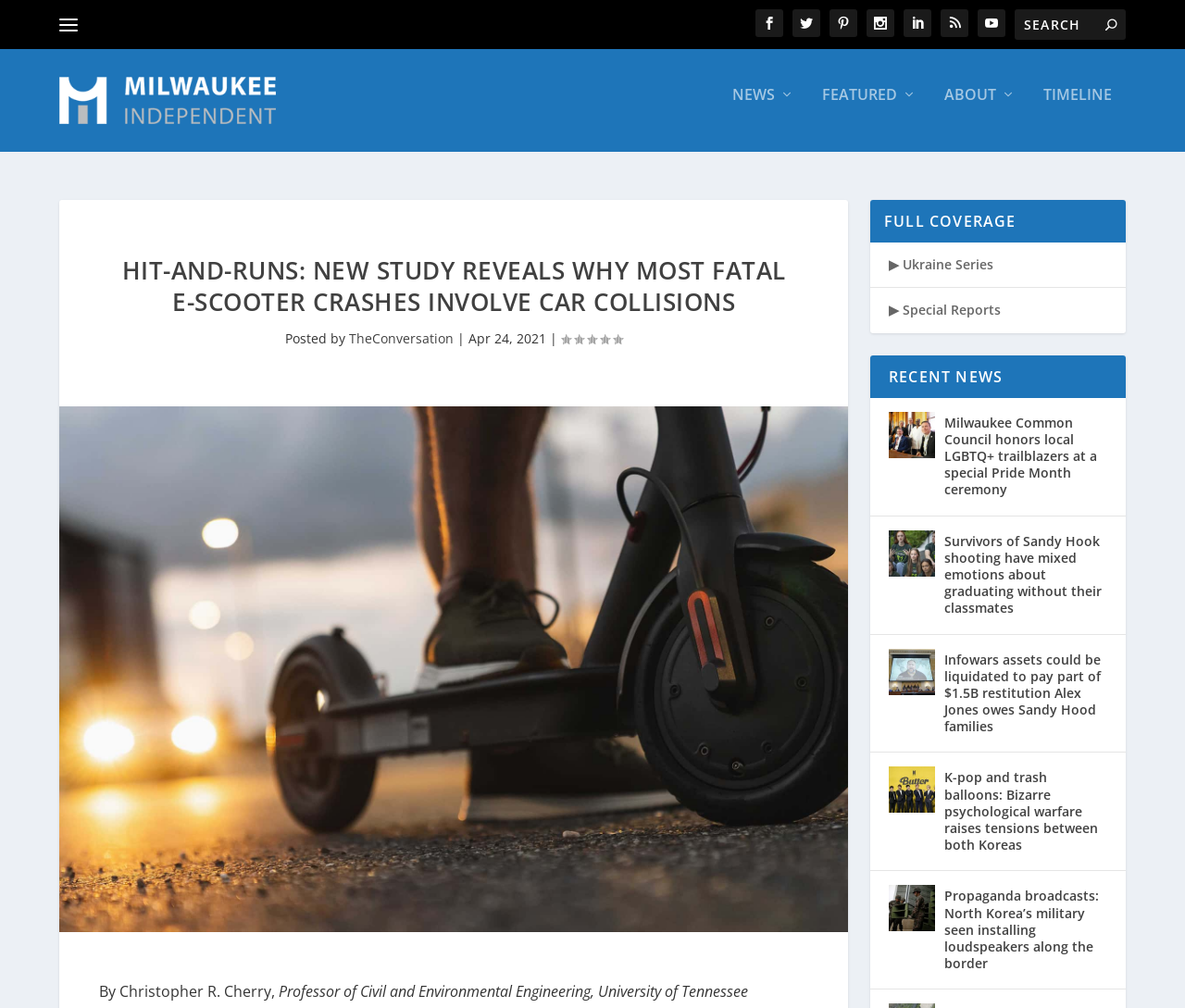Identify the bounding box coordinates for the UI element described as follows: "name="s" placeholder="Search" title="Search for:"". Ensure the coordinates are four float numbers between 0 and 1, formatted as [left, top, right, bottom].

[0.856, 0.009, 0.95, 0.039]